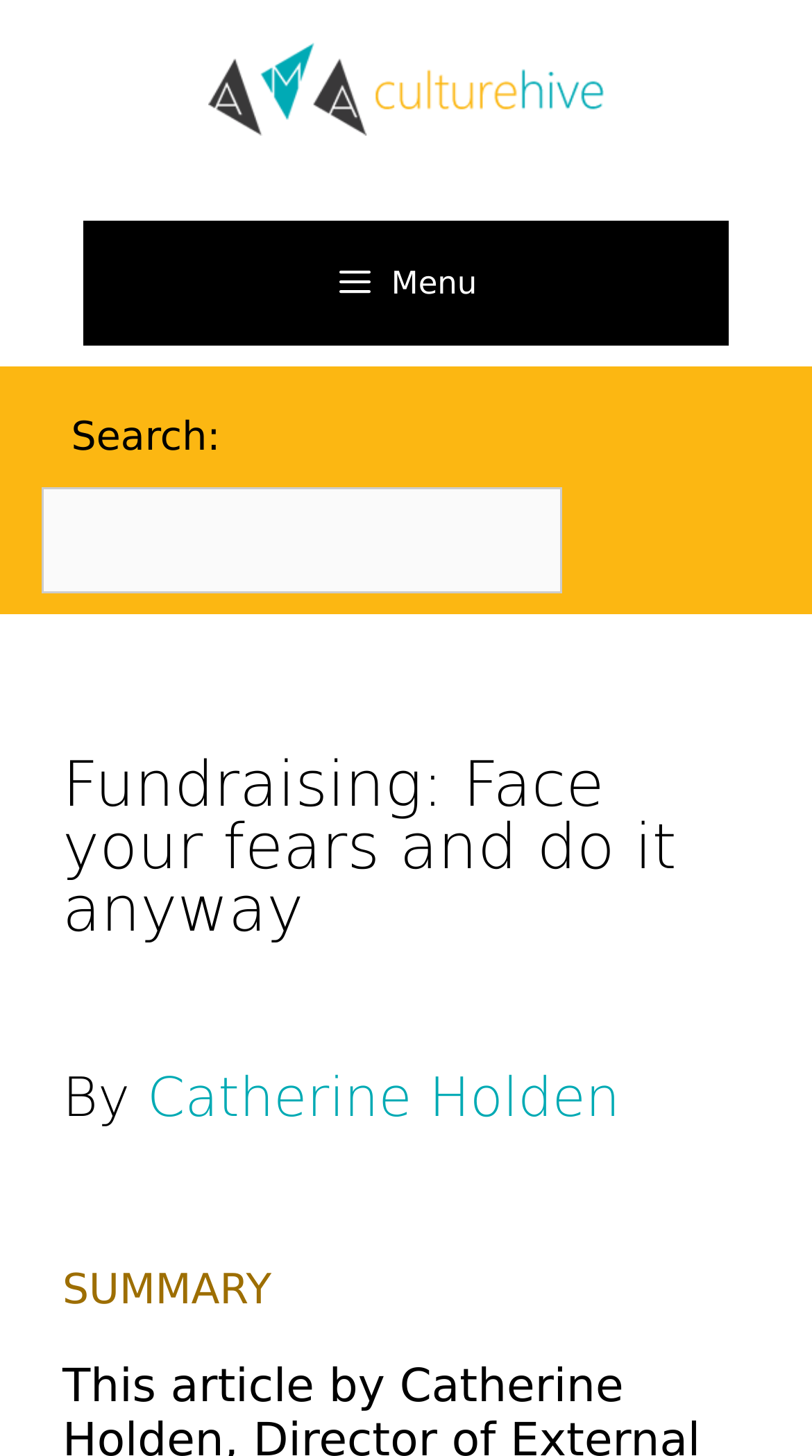Provide a brief response using a word or short phrase to this question:
What is the section title below the author's name?

SUMMARY